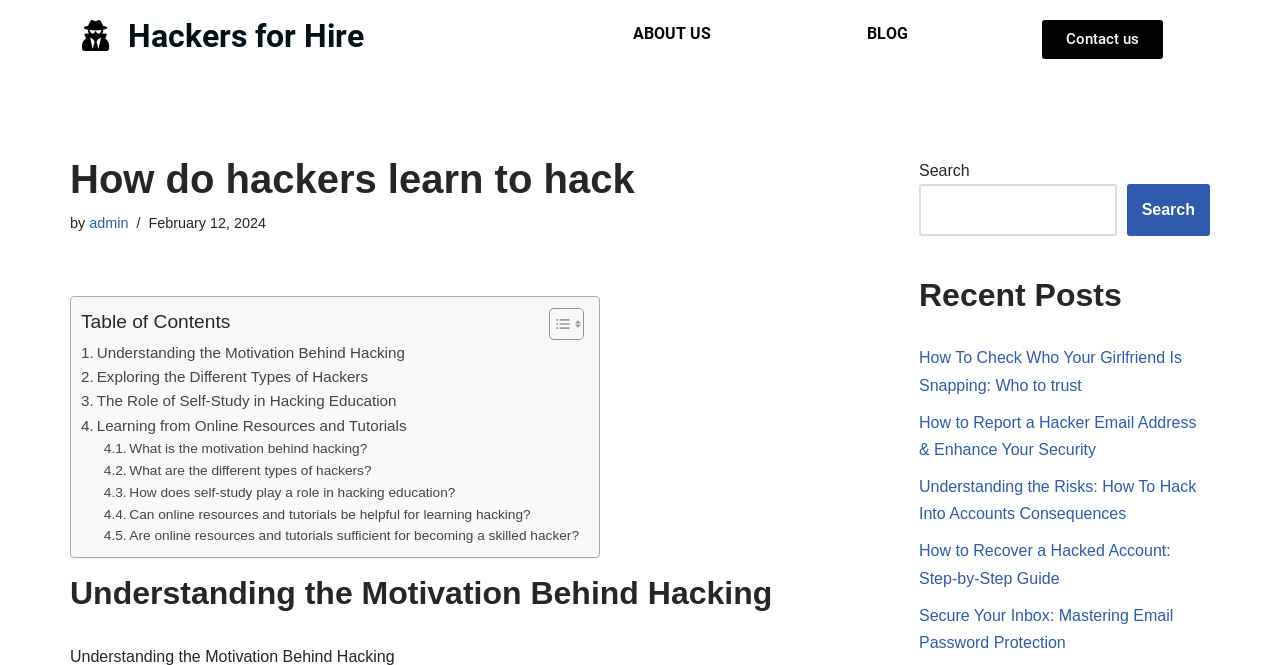Given the following UI element description: "admin", find the bounding box coordinates in the webpage screenshot.

[0.07, 0.324, 0.1, 0.348]